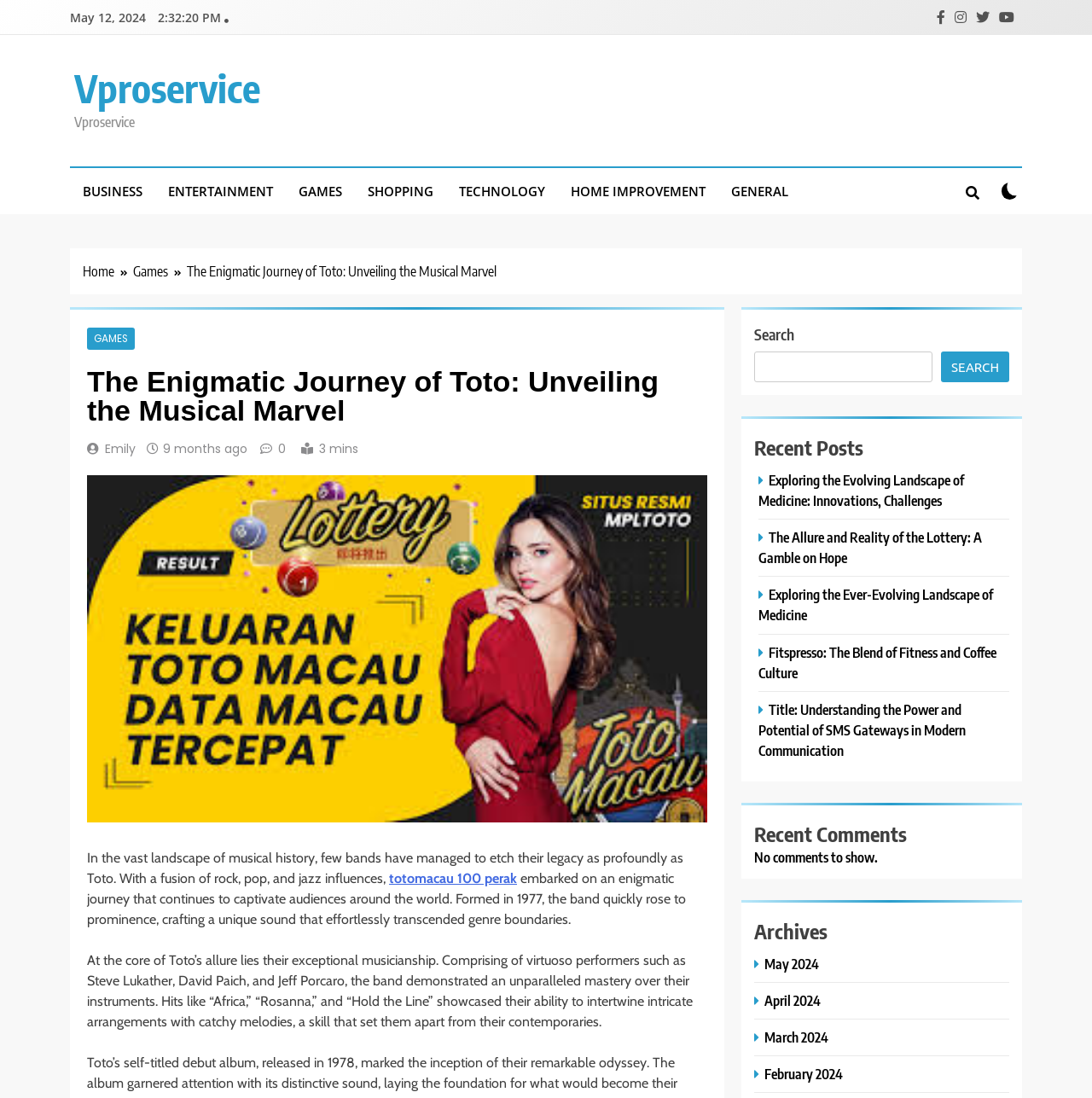What is the name of the author of the article?
Based on the image, answer the question with as much detail as possible.

I found the author's name by looking at the article text, where I saw a link with the text 'Emily' that is related to the article author.